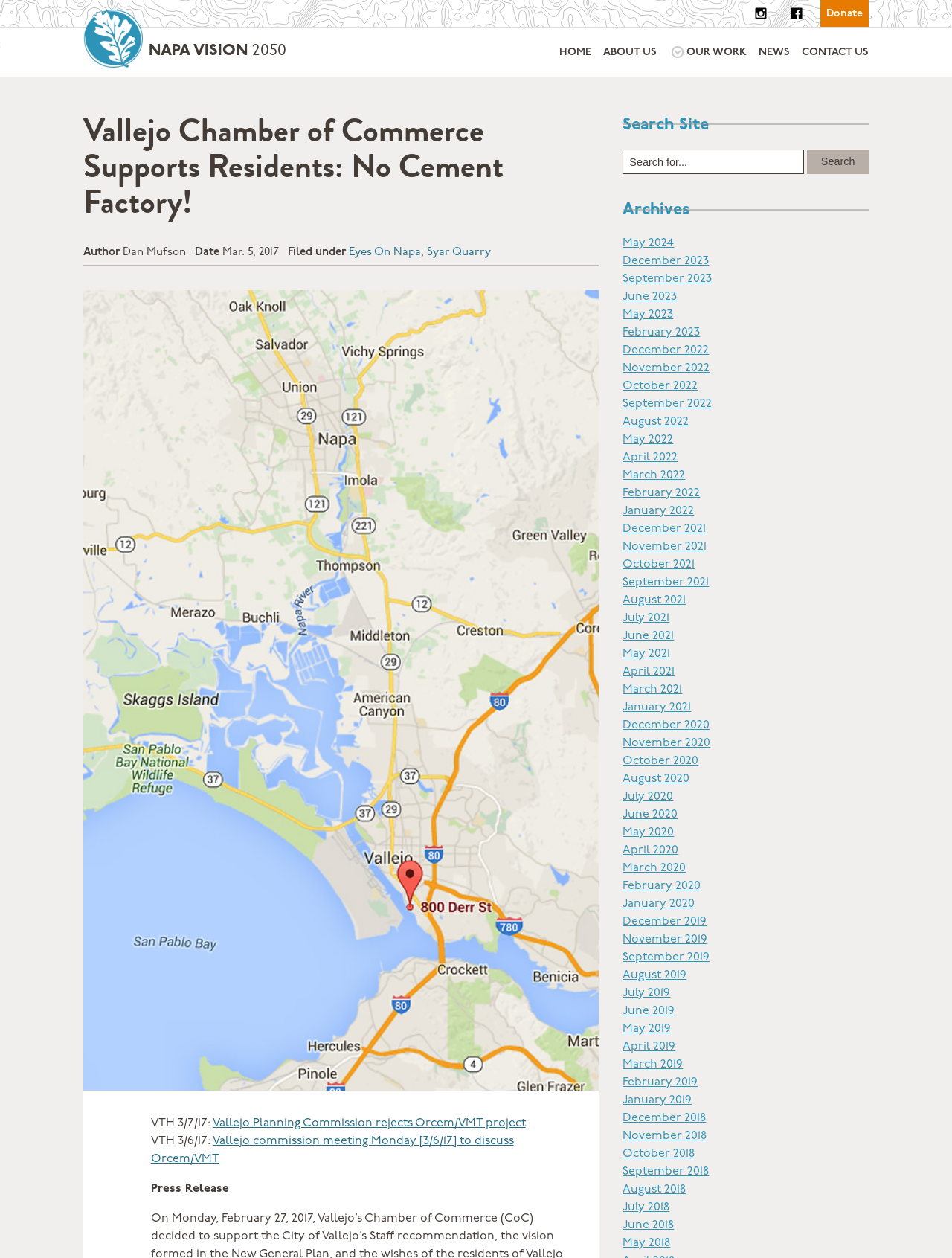Provide a thorough summary of the webpage.

The webpage is titled "Vallejo Chamber of Commerce Supports Residents: No Cement Factory! - Napa Vision 2050". At the top, there are three social media links: "Follow Us On Instagram", "Like Us On Facebook", and "Donate". Next to these links, there is a logo of Napa Vision 2050, which is an image. Below the logo, there are five navigation links: "HOME", "ABOUT US", "OUR WORK", "NEWS", and "CONTACT US".

The main content of the webpage is divided into two sections. The first section has a heading "Vallejo Chamber of Commerce Supports Residents: No Cement Factory!" and provides information about the author, date, and categories. Below this section, there are three news articles or press releases. The first article is titled "VTH 3/7/17: Vallejo Planning Commission rejects Orcem/VMT project", the second article is titled "VTH 3/6/17: Vallejo commission meeting Monday [3/6/17] to discuss Orcem/VMT", and the third article is a press release.

The second section is located on the right side of the webpage and has two headings: "Search Site" and "Archives". The "Search Site" section has a search box where users can input keywords to search the site. The "Archives" section lists 30 links to archived articles or news, organized by month and year, from May 2024 to December 2019.

Overall, the webpage appears to be a news or blog site focused on issues related to Vallejo, California, and the Chamber of Commerce's stance on certain projects.